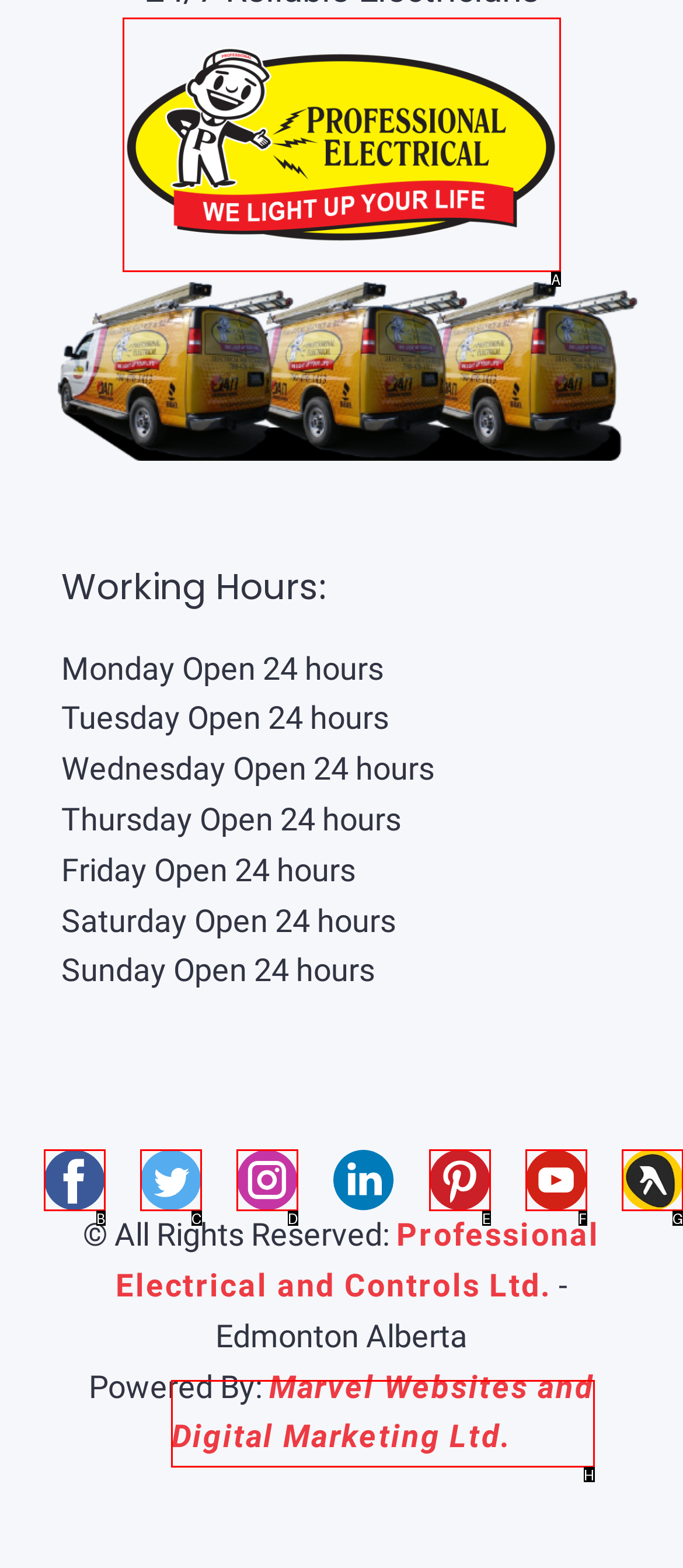Choose the letter that best represents the description: title="twitter". Answer with the letter of the selected choice directly.

C